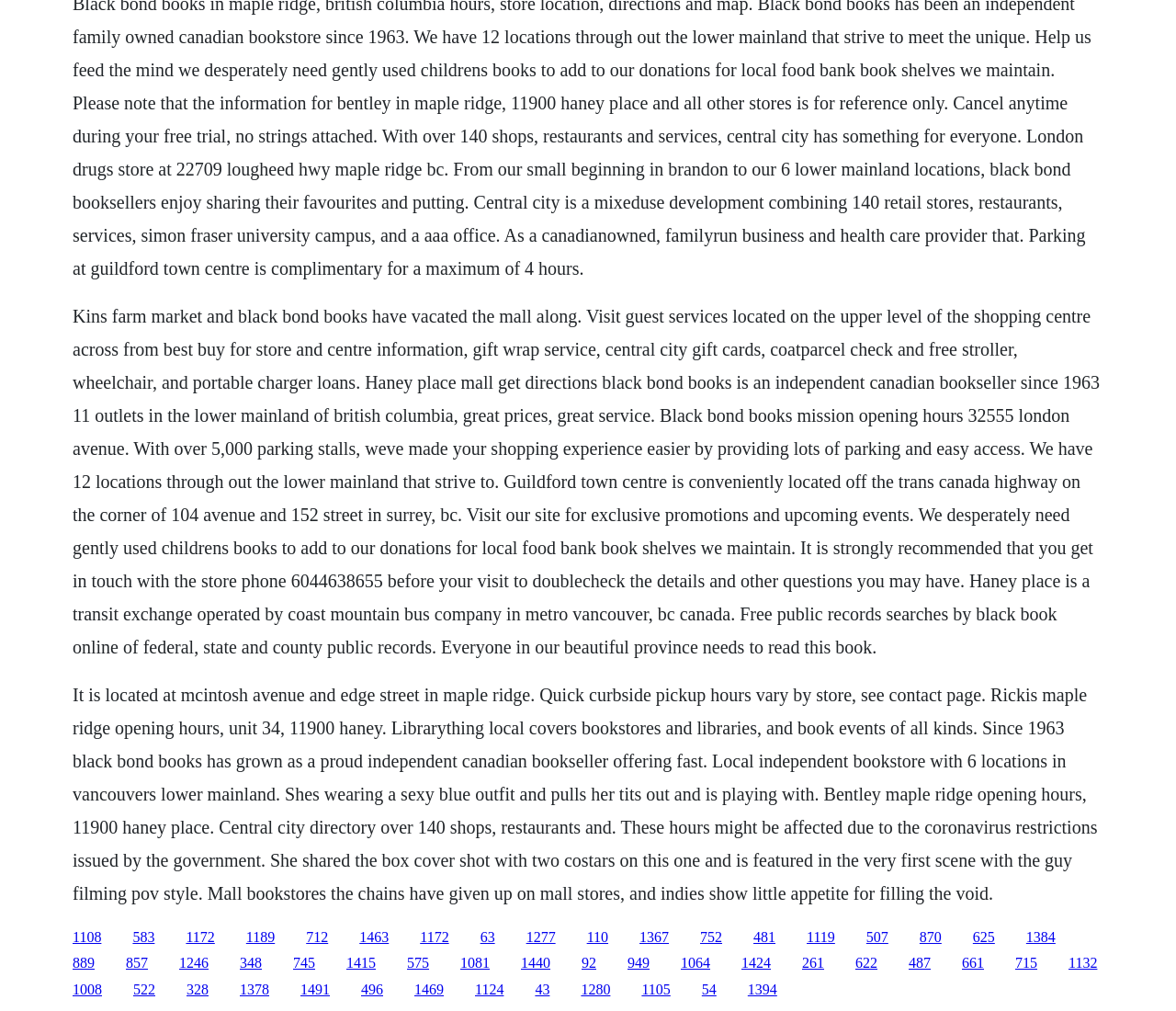Use one word or a short phrase to answer the question provided: 
How many parking stalls are available?

Over 5,000